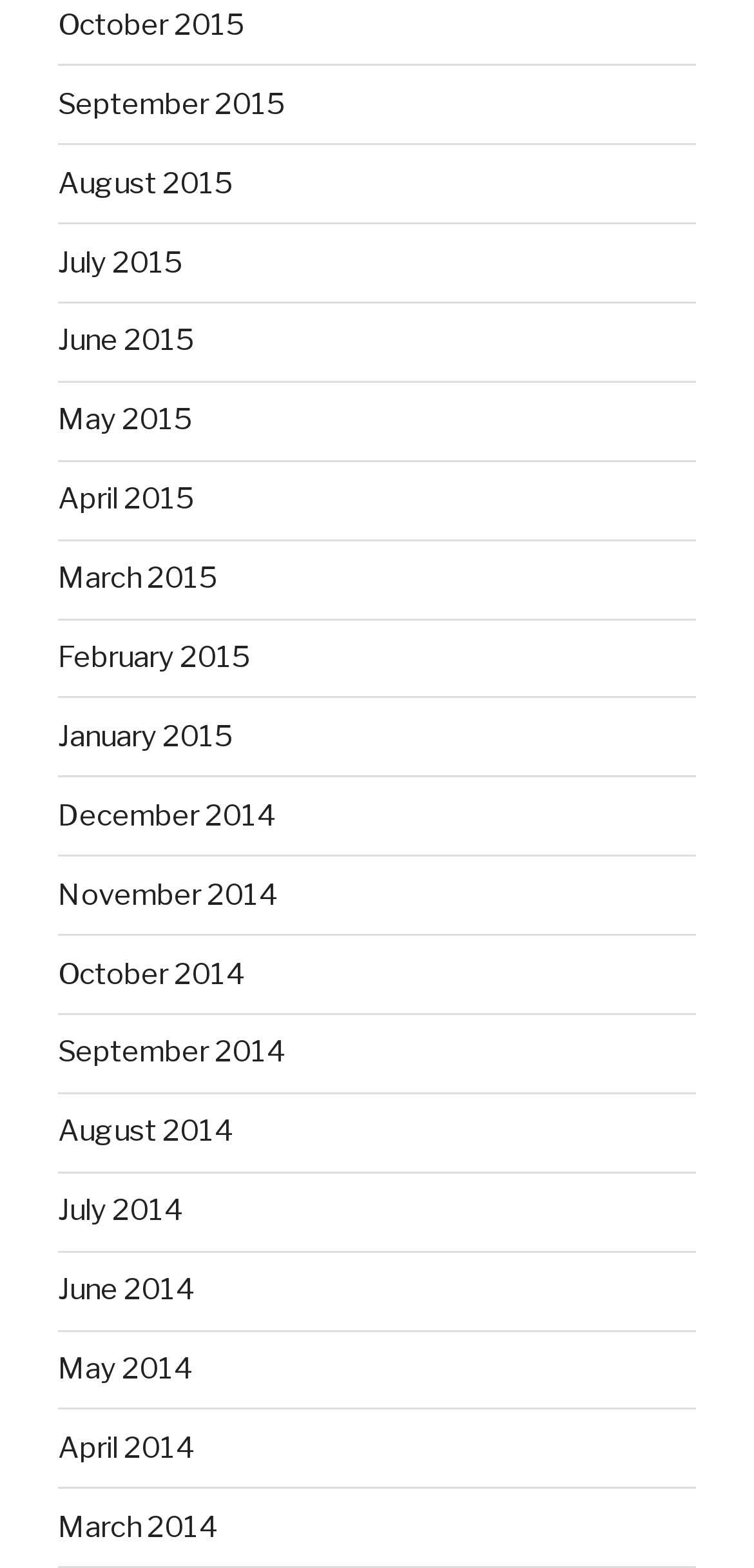Determine the bounding box coordinates for the element that should be clicked to follow this instruction: "view June 2015". The coordinates should be given as four float numbers between 0 and 1, in the format [left, top, right, bottom].

[0.077, 0.206, 0.259, 0.229]